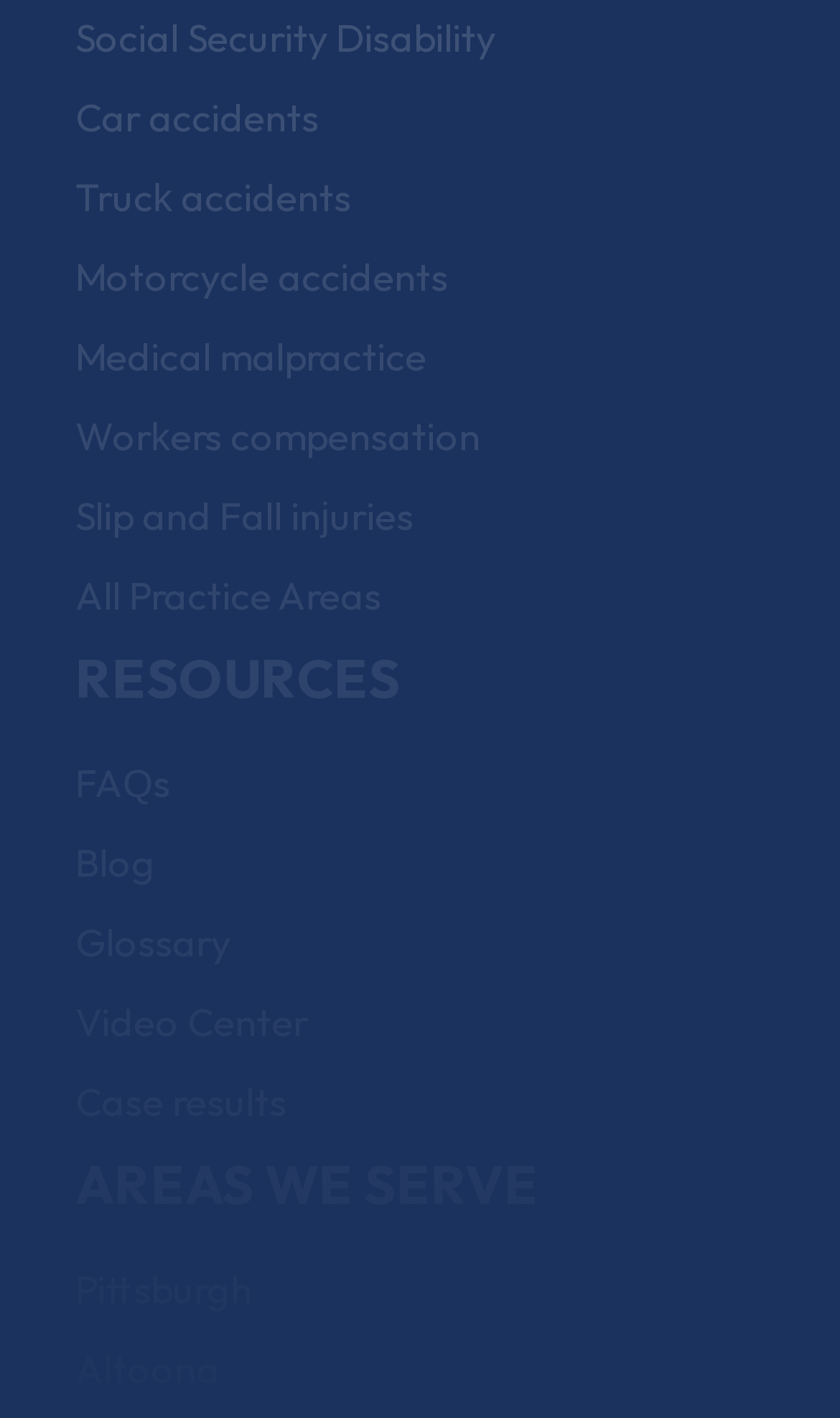Please specify the bounding box coordinates of the clickable region necessary for completing the following instruction: "View Case results". The coordinates must consist of four float numbers between 0 and 1, i.e., [left, top, right, bottom].

[0.09, 0.759, 0.341, 0.794]